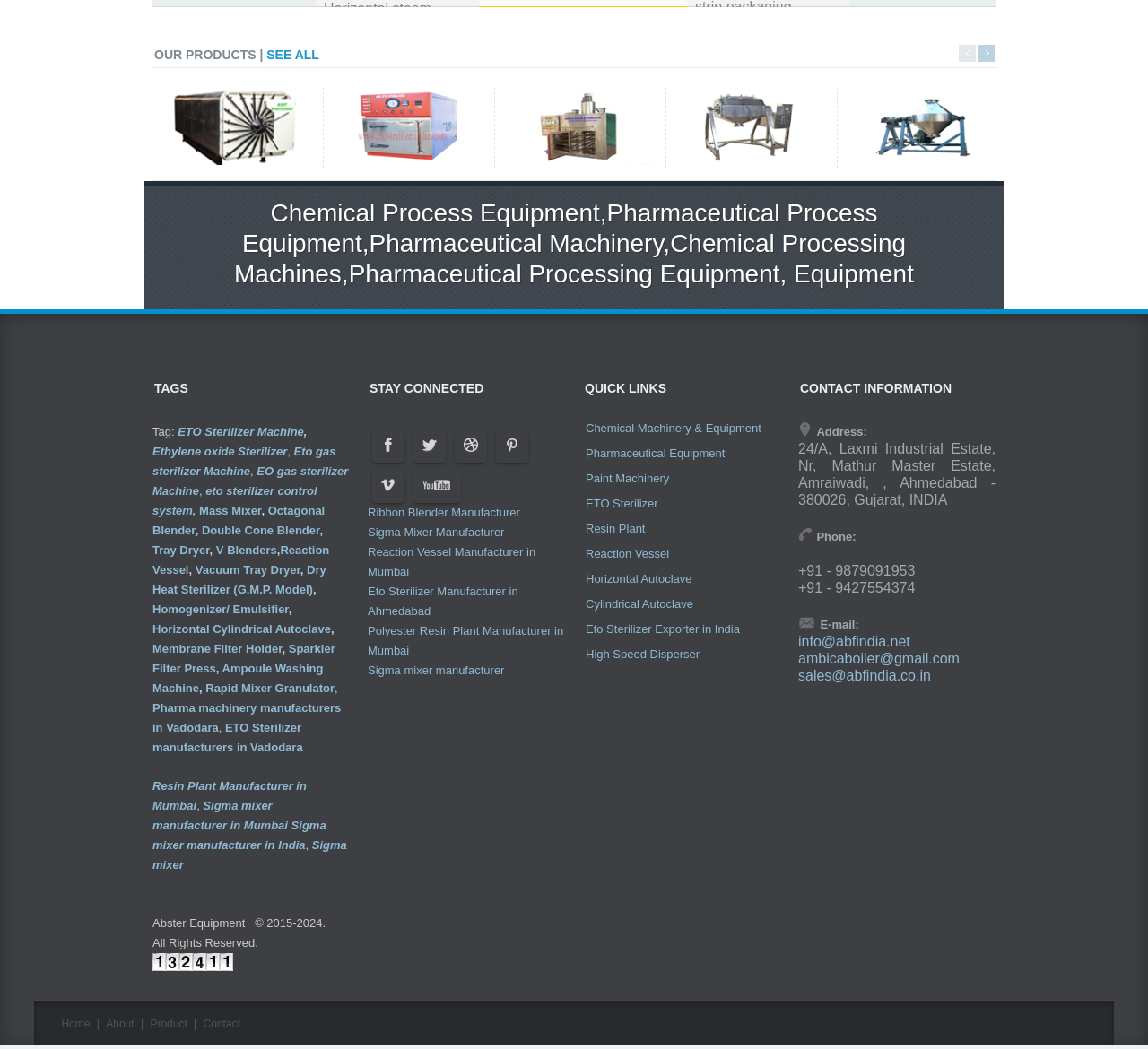What is the name of the company?
Please provide a single word or phrase as your answer based on the image.

Abster Equipment